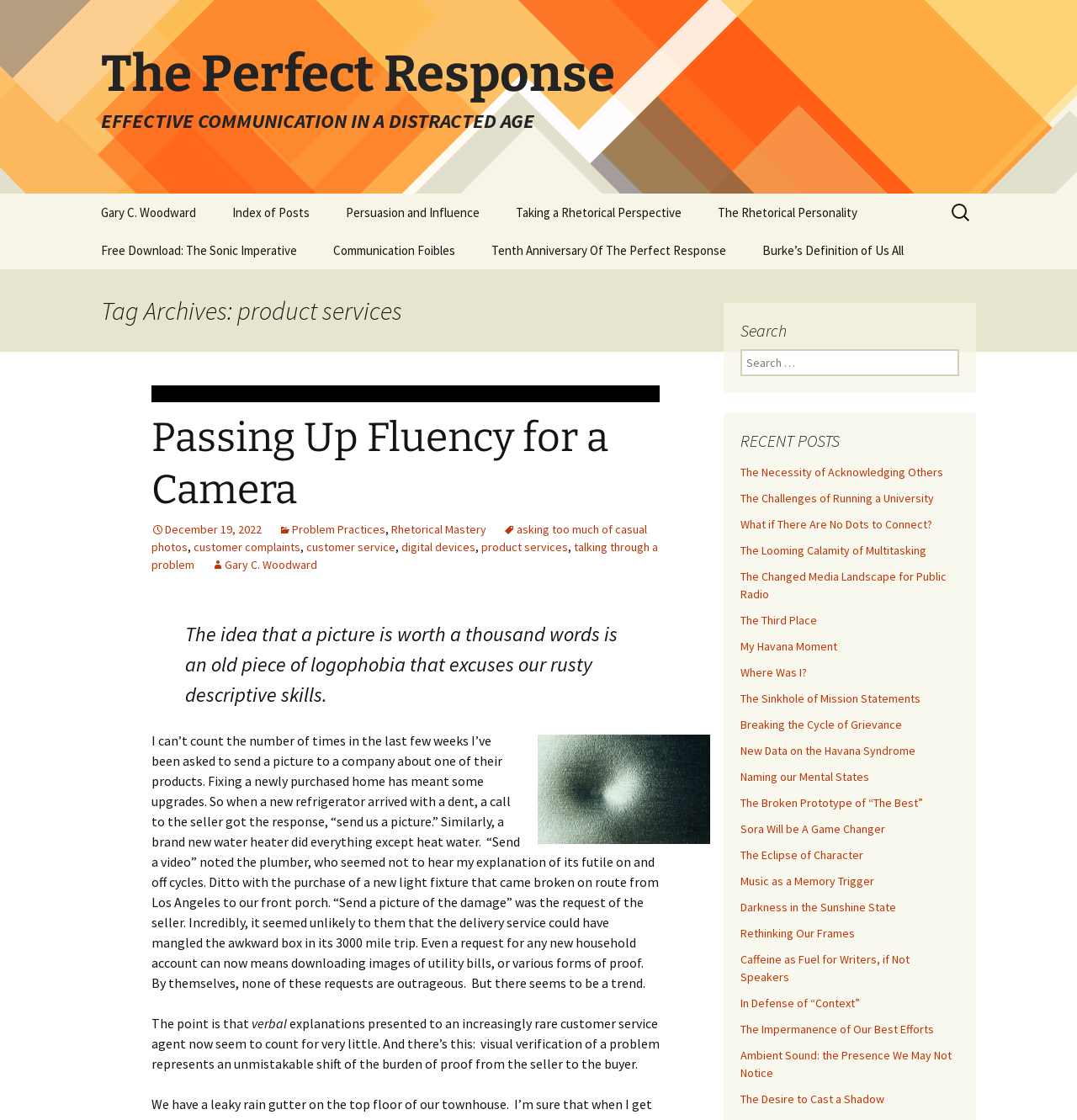Based on the visual content of the image, answer the question thoroughly: What is the theme of the blockquote?

The blockquote contains a text that mentions 'logophobia', which is an old piece of logophobia that excuses our rusty descriptive skills. The theme of the blockquote is likely related to the idea that a picture is worth a thousand words and how it affects our descriptive skills.